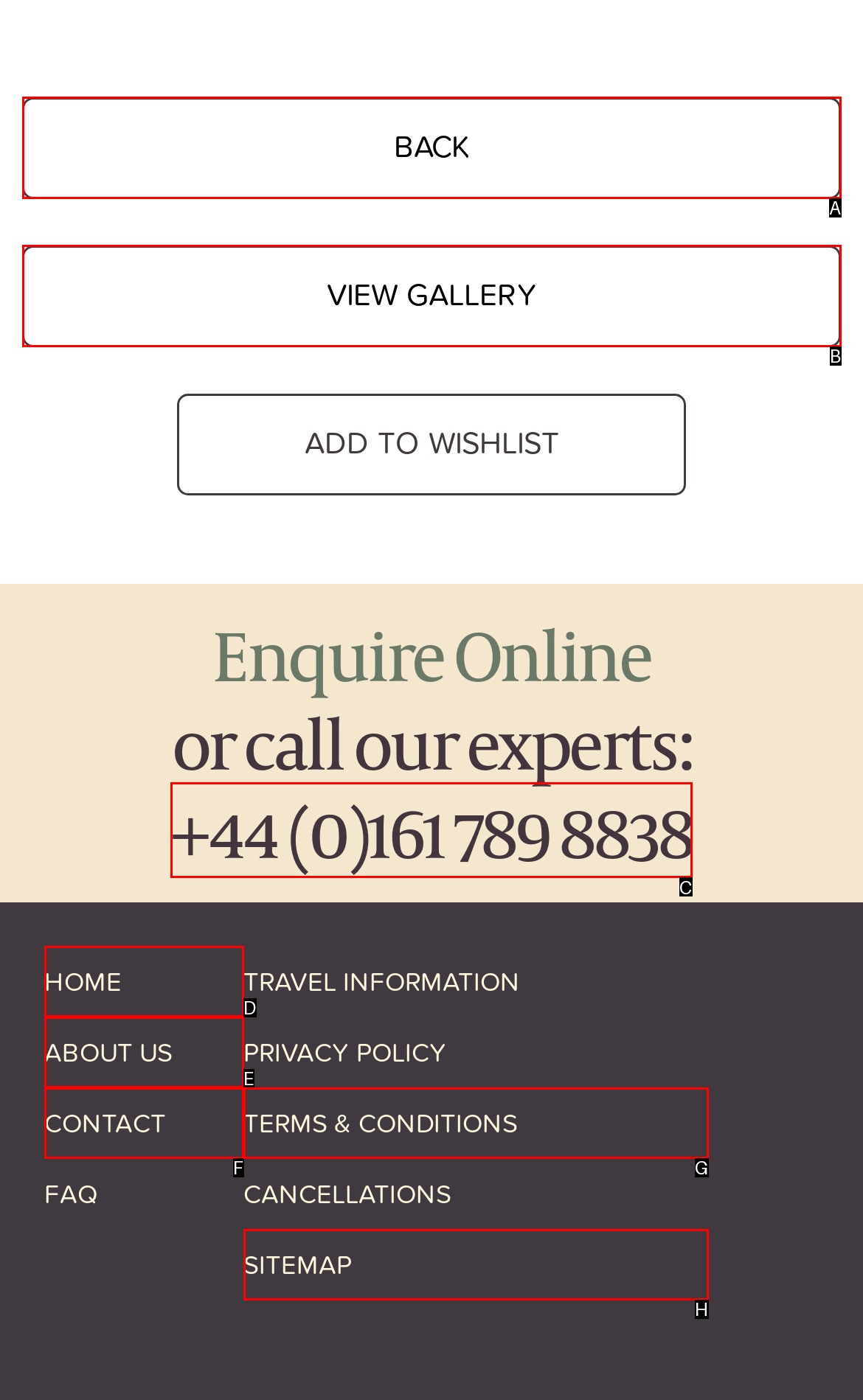Indicate which UI element needs to be clicked to fulfill the task: call the experts
Answer with the letter of the chosen option from the available choices directly.

C